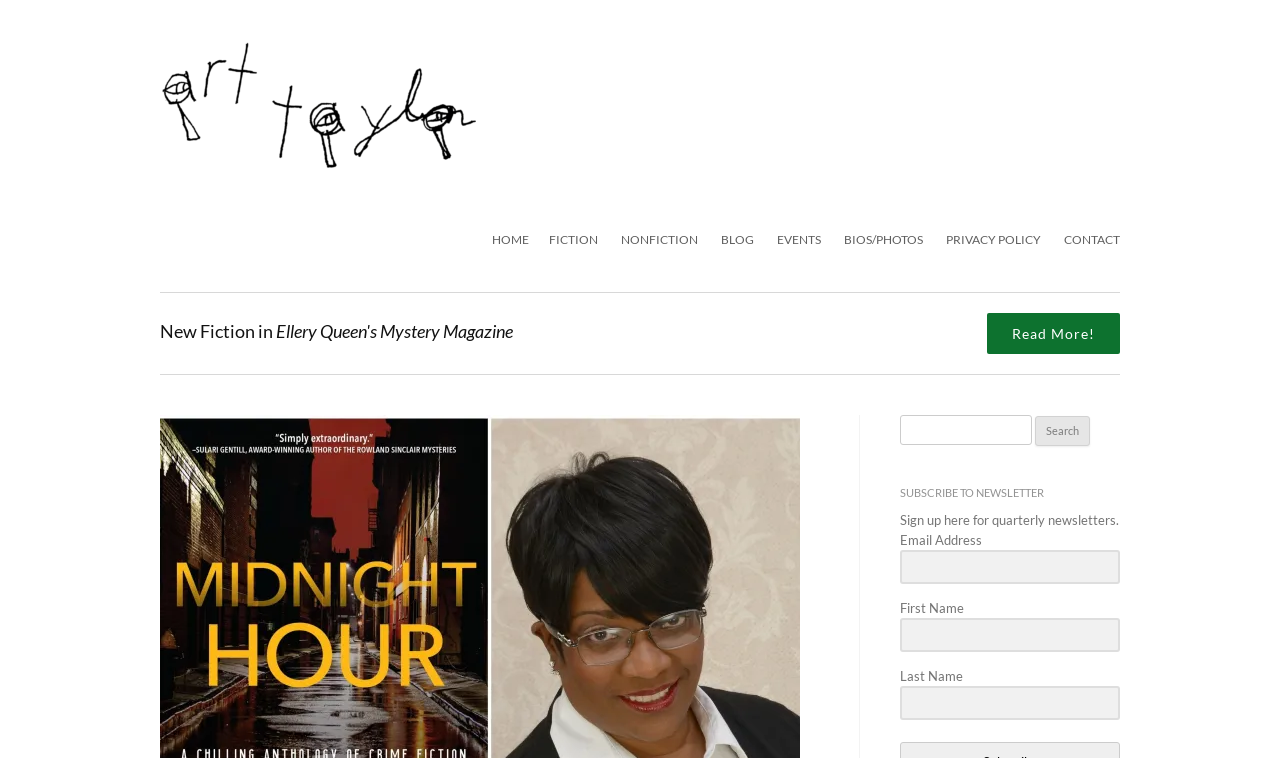What is the label of the button next to the search bar?
Answer with a single word or short phrase according to what you see in the image.

Read More!